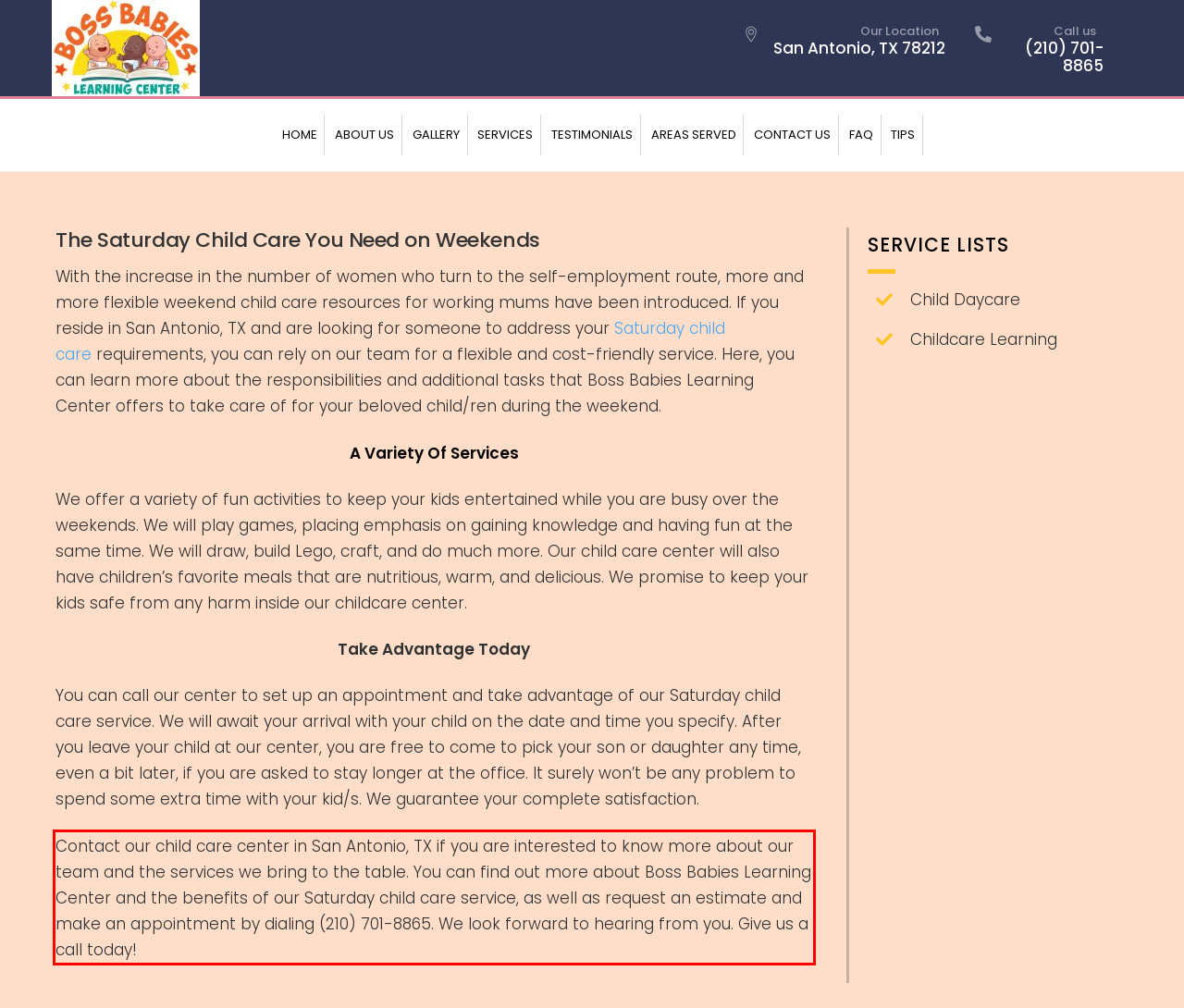Given the screenshot of a webpage, identify the red rectangle bounding box and recognize the text content inside it, generating the extracted text.

Contact our child care center in San Antonio, TX if you are interested to know more about our team and the services we bring to the table. You can find out more about Boss Babies Learning Center and the benefits of our Saturday child care service, as well as request an estimate and make an appointment by dialing (210) 701-8865. We look forward to hearing from you. Give us a call today!